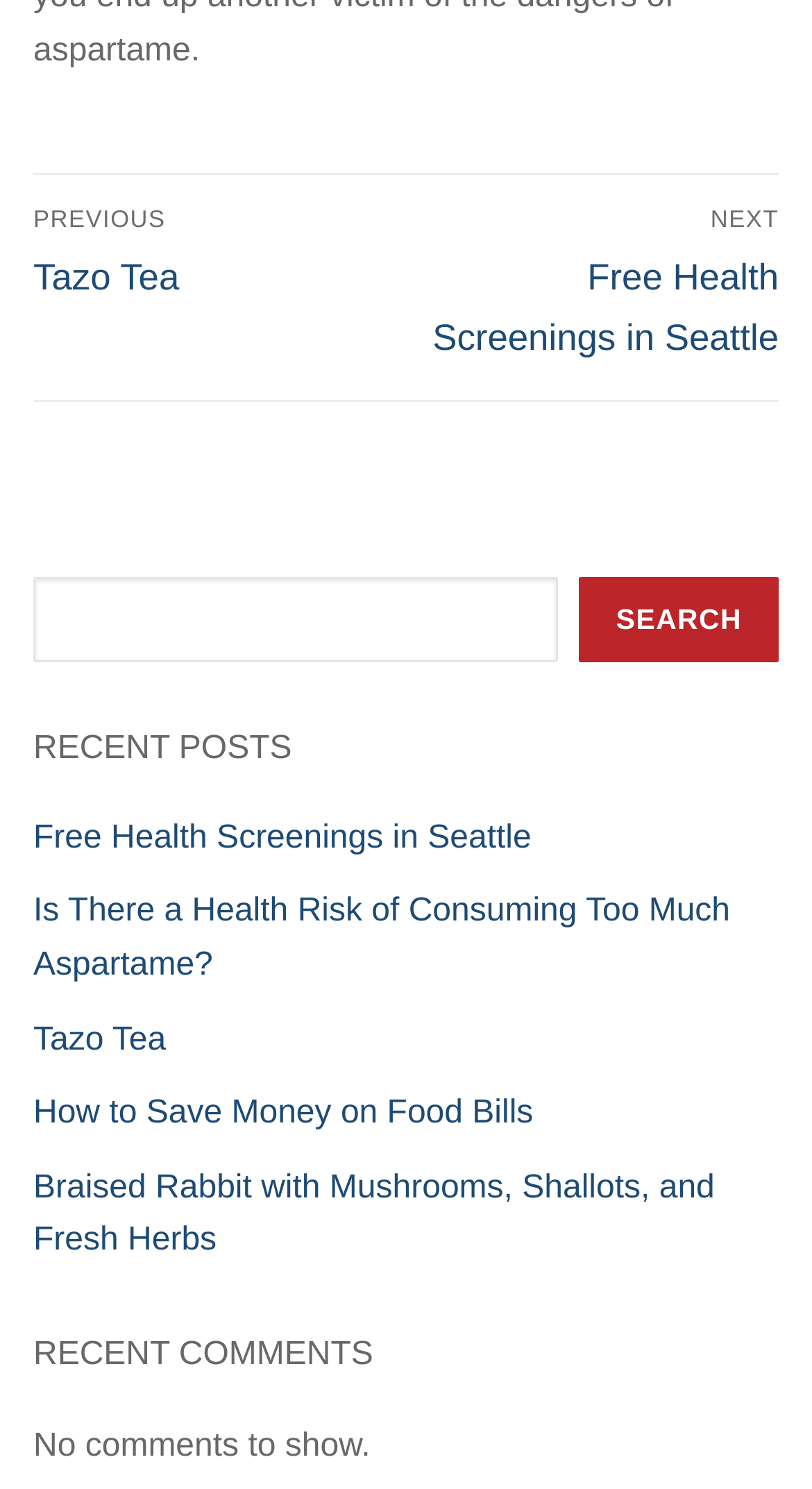What is the purpose of the navigation section?
Utilize the image to construct a detailed and well-explained answer.

The navigation section is located at the top of the webpage, and it contains links to previous and next posts, indicating that the purpose of this section is to allow users to navigate through the blog posts.